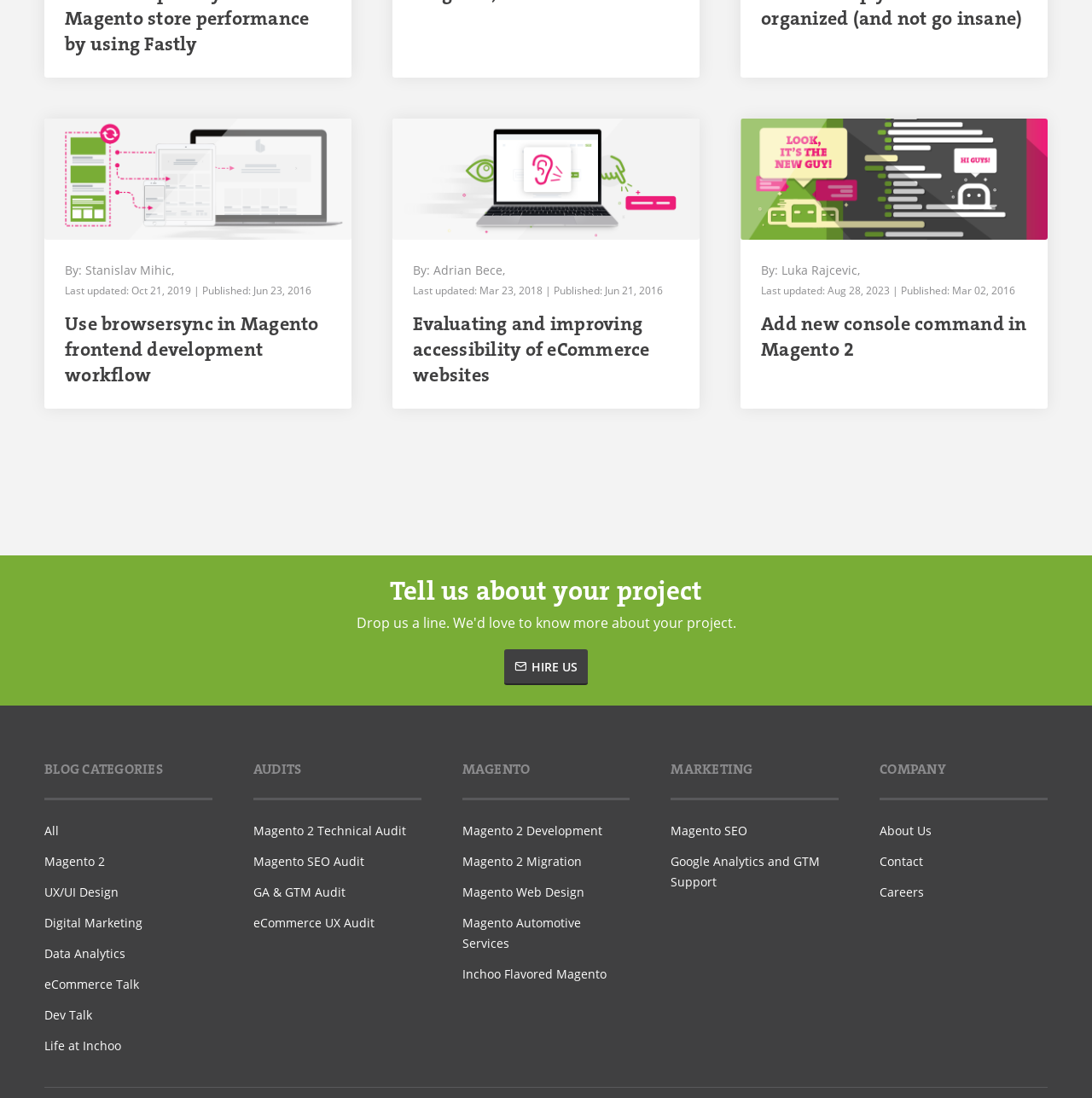What is the purpose of the button on the webpage?
Please give a detailed answer to the question using the information shown in the image.

I found a button element on the webpage with the text 'HIRE US'. The purpose of this button is likely to allow users to hire the services of the company or individuals represented on the webpage.